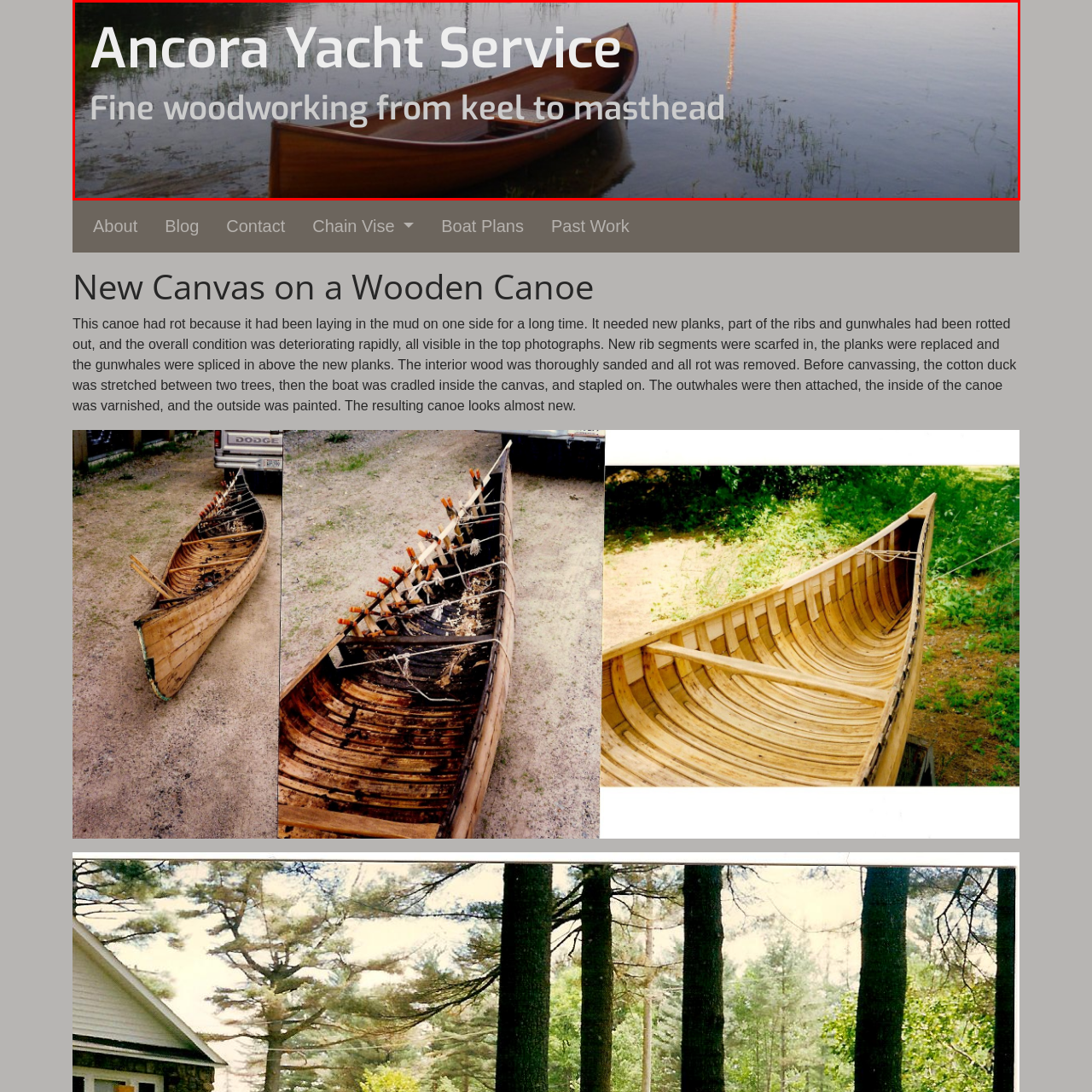Explain thoroughly what is happening in the image that is surrounded by the red box.

The image showcases a beautifully crafted wooden canoe peacefully resting in calm waters, reflecting the serene natural surroundings. It is part of the presentation for Ancora Yacht Service, a company that specializes in fine woodworking for nautical crafts, embodying their ethos of quality craftsmanship from the keel to the masthead. The canoe’s polished surface and elegant design highlight the meticulous attention to detail and dedication to restoration and craftsmanship. Above the canoe, the title "Ancora Yacht Service" is prominently displayed in bold typography, accompanied by the tagline "Fine woodworking from keel to masthead," emphasizing the brand’s commitment to high standards in boat building and repair.